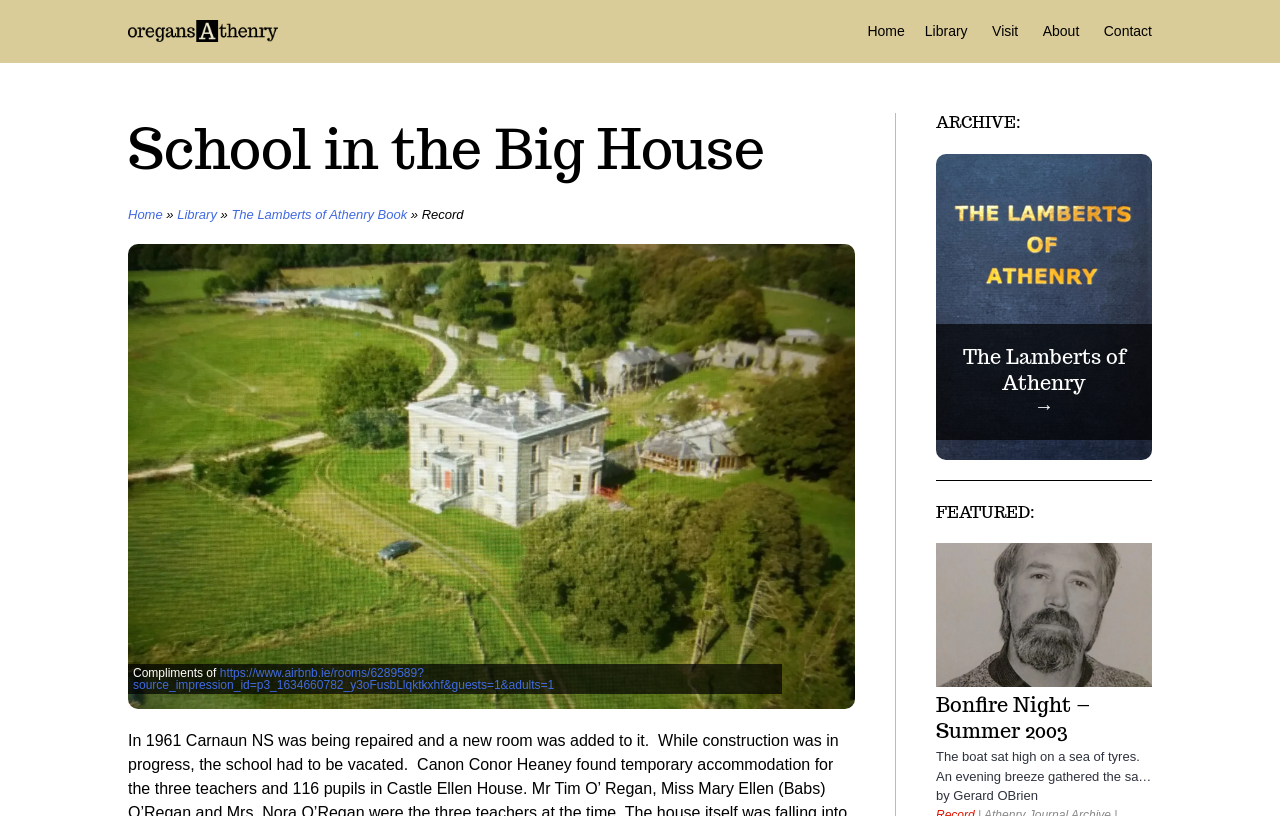Please provide a detailed answer to the question below by examining the image:
What is the title of the archive section?

The title of the archive section is 'ARCHIVE:', which is mentioned in the heading element with a bounding box coordinate of [0.731, 0.138, 0.9, 0.164].